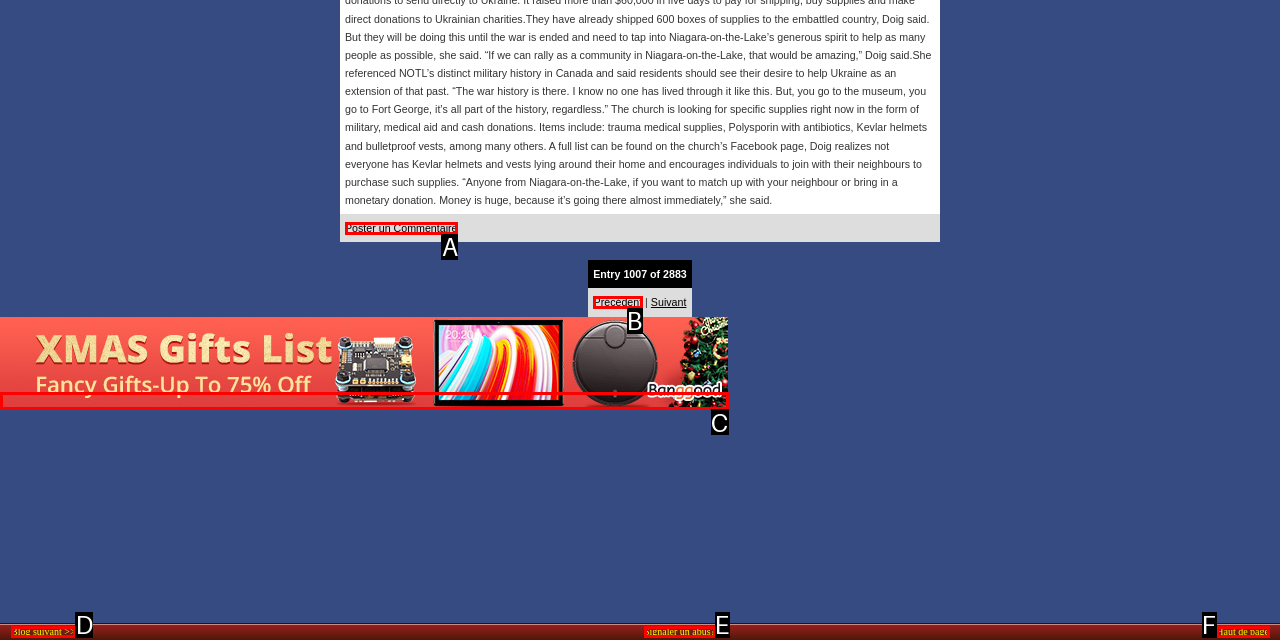Find the option that best fits the description: Précédent. Answer with the letter of the option.

B